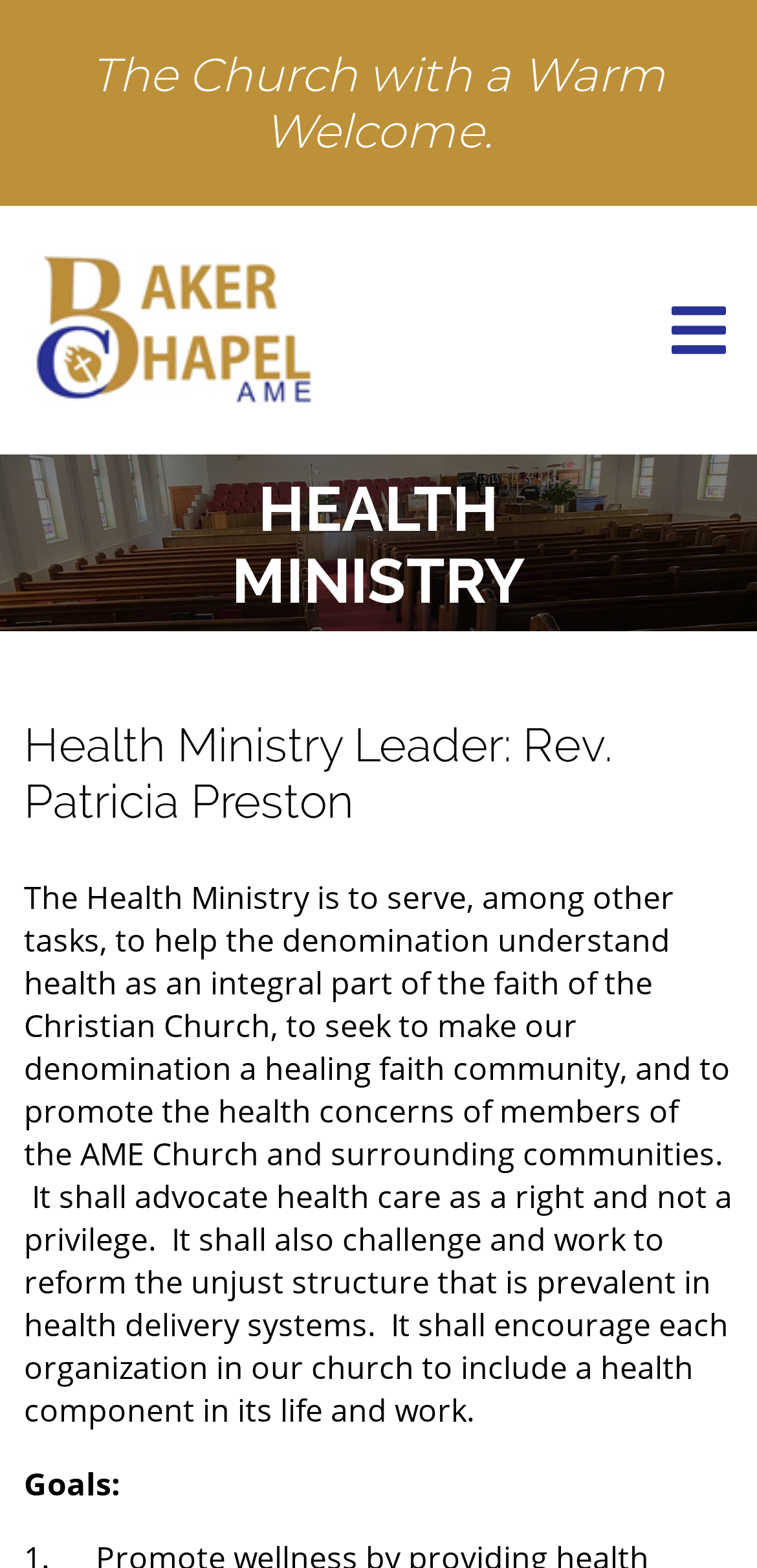What is the theme of the image on the webpage? Examine the screenshot and reply using just one word or a brief phrase.

Home